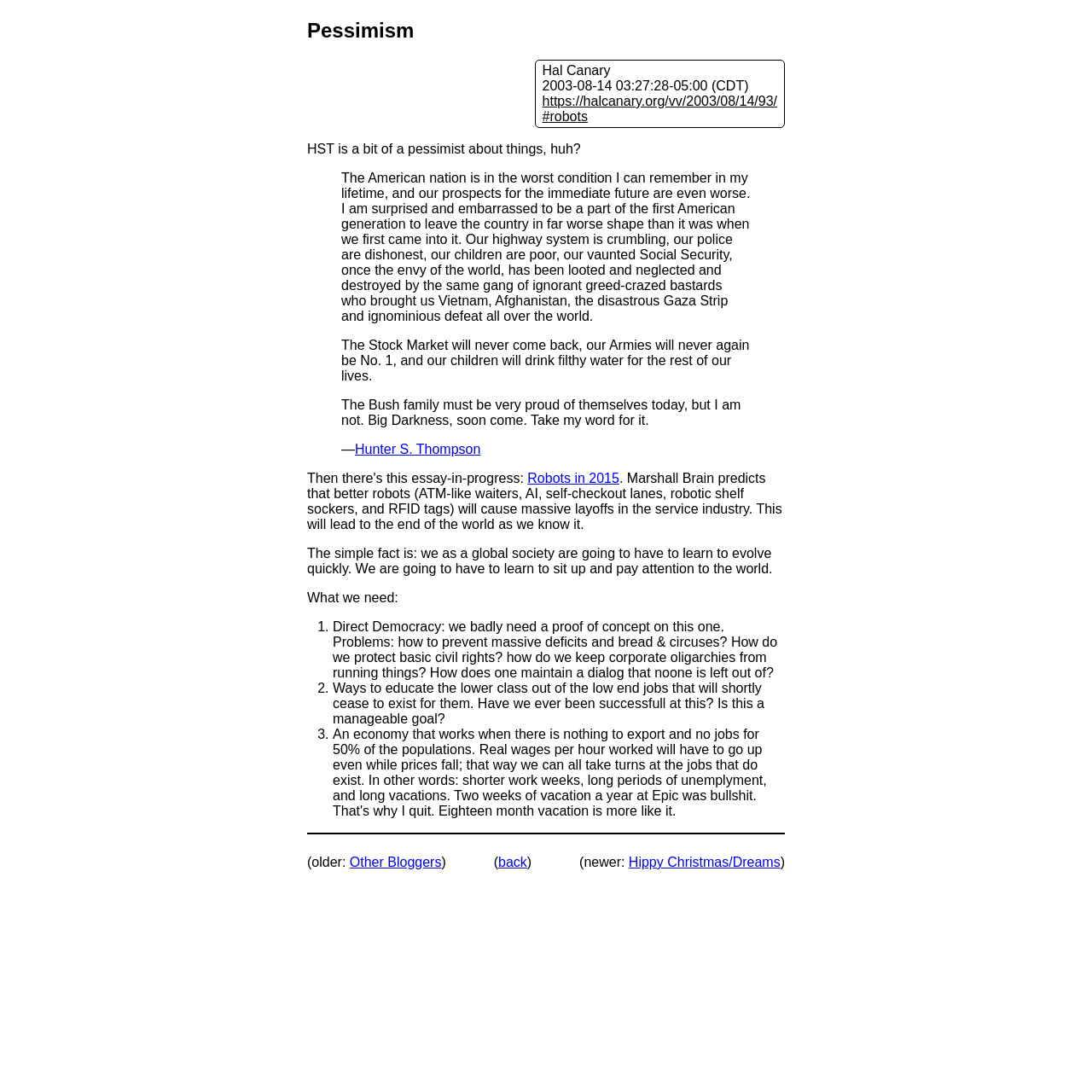Who is quoted in the article 'Pessimism'?
Based on the screenshot, provide a one-word or short-phrase response.

Hunter S. Thompson